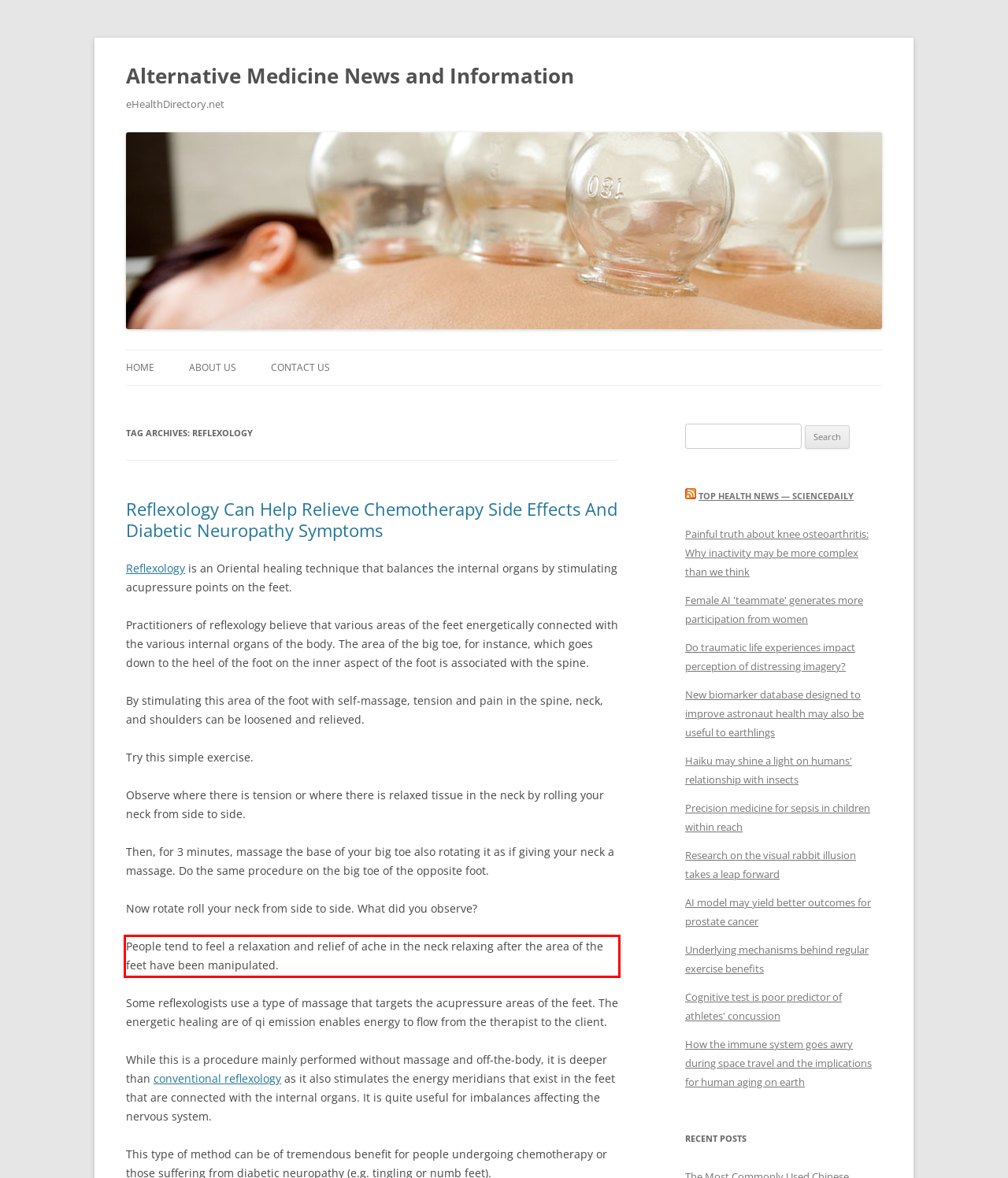In the screenshot of the webpage, find the red bounding box and perform OCR to obtain the text content restricted within this red bounding box.

People tend to feel a relaxation and relief of ache in the neck relaxing after the area of the feet have been manipulated.